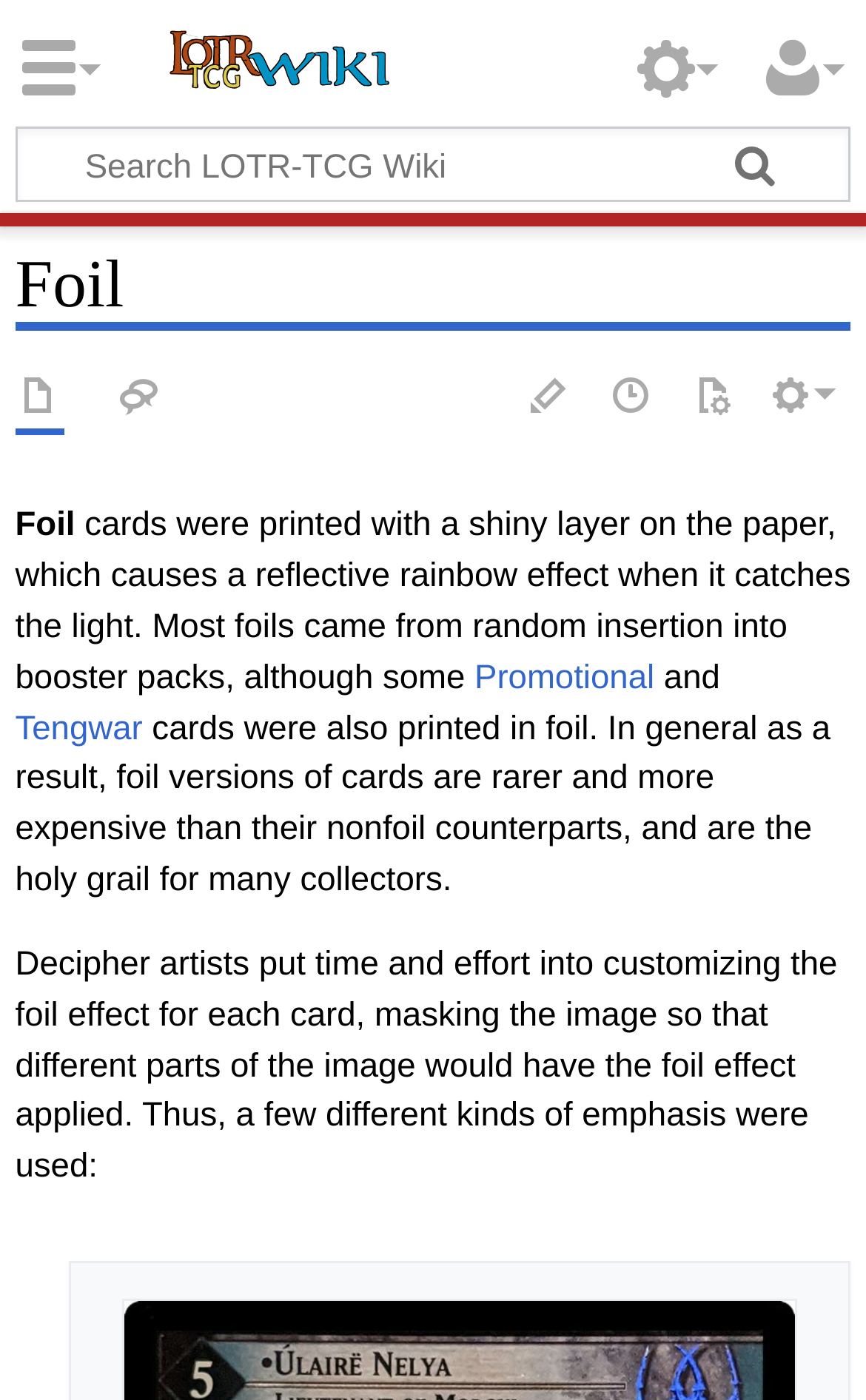What is the effect of foil on cards?
Provide a detailed answer to the question using information from the image.

The effect of foil on cards is a reflective rainbow effect when it catches the light. This can be inferred from the description of foil cards on the webpage, which states that 'cards were printed with a shiny layer on the paper, which causes a reflective rainbow effect when it catches the light'.